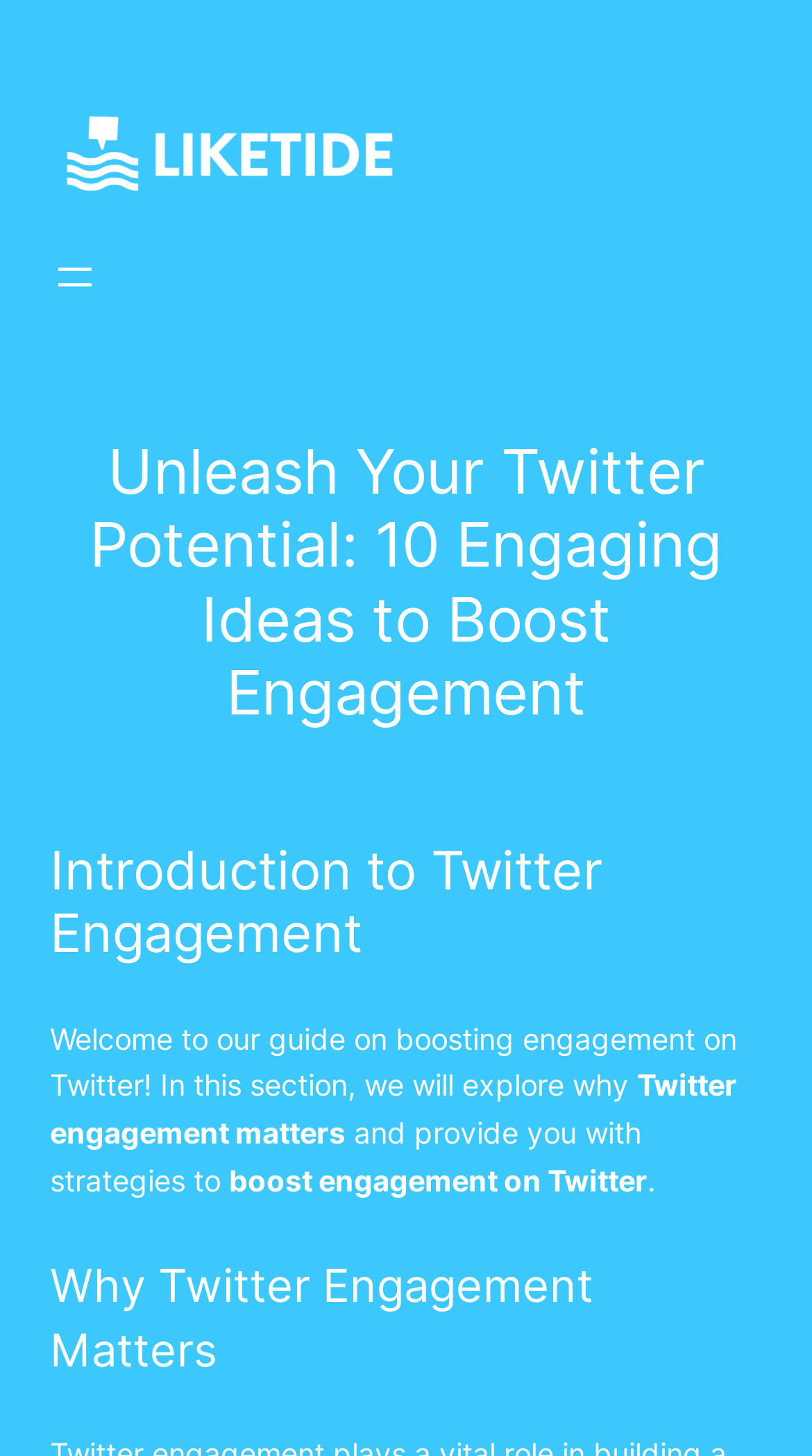How many headings are there in the introduction section?
Look at the screenshot and respond with one word or a short phrase.

2